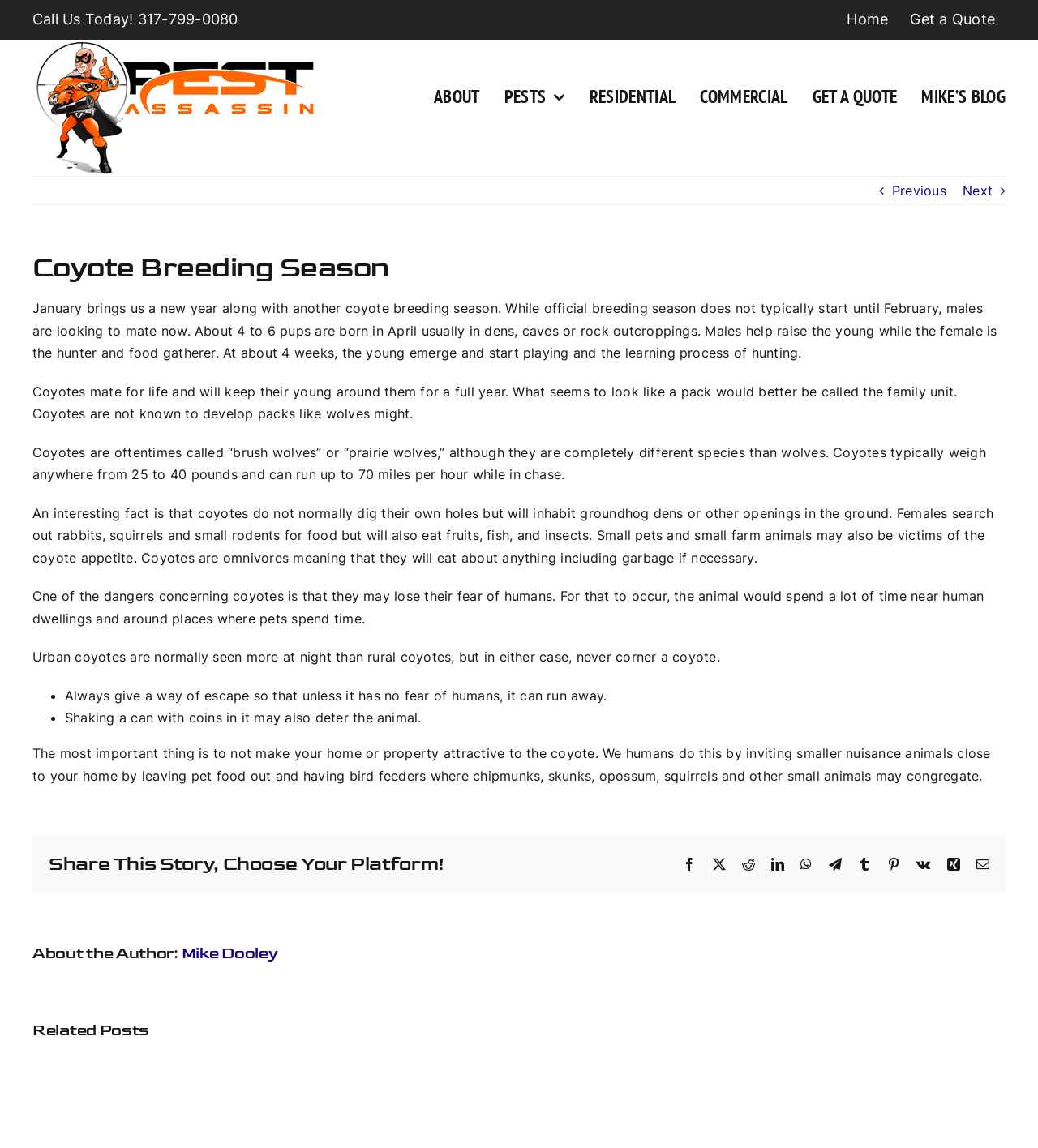Identify and provide the main heading of the webpage.

Coyote Breeding Season